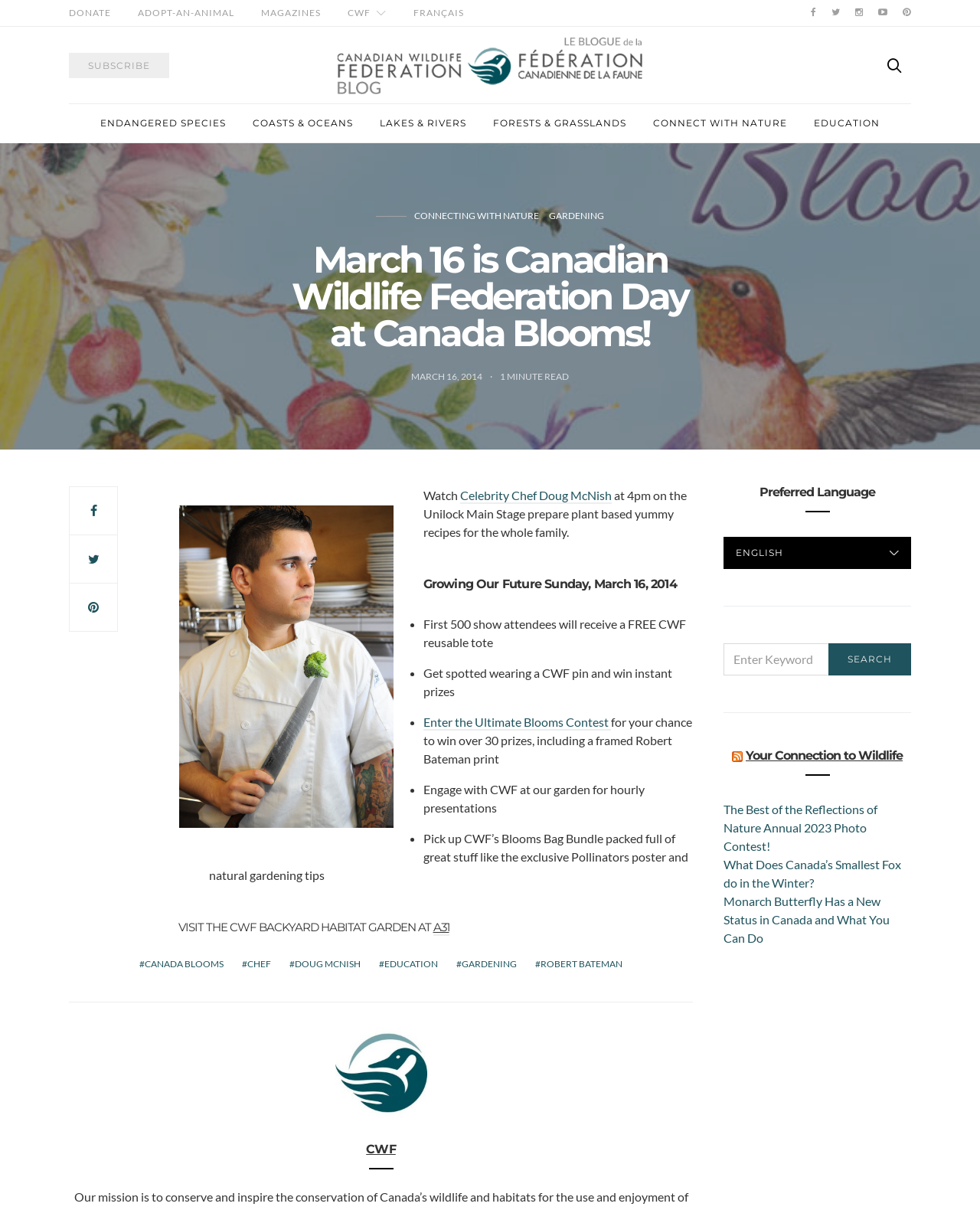Please specify the bounding box coordinates for the clickable region that will help you carry out the instruction: "Enter the Ultimate Blooms Contest".

[0.432, 0.591, 0.623, 0.604]